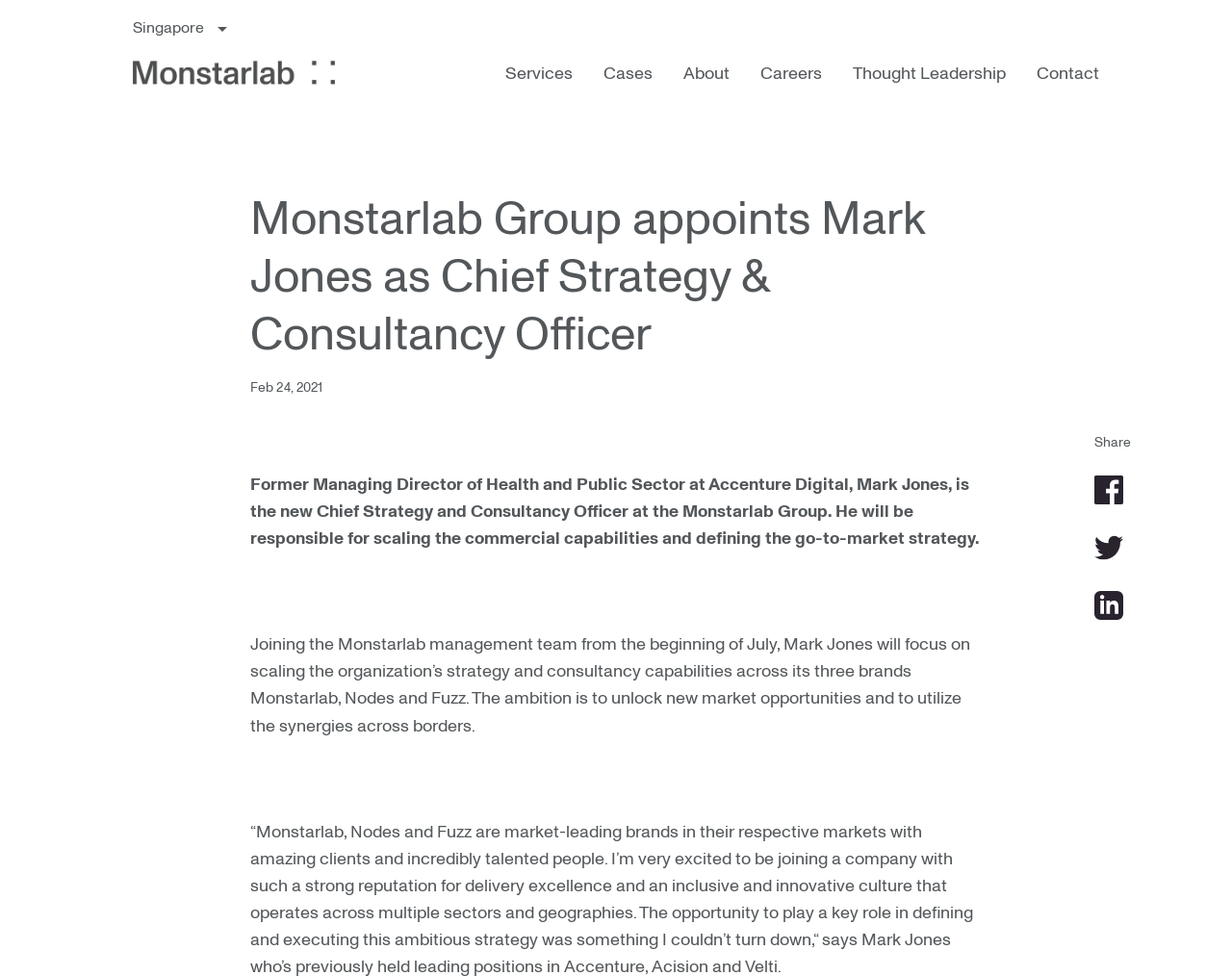Using the element description: "Thought Leadership", determine the bounding box coordinates for the specified UI element. The coordinates should be four float numbers between 0 and 1, [left, top, right, bottom].

[0.692, 0.058, 0.816, 0.118]